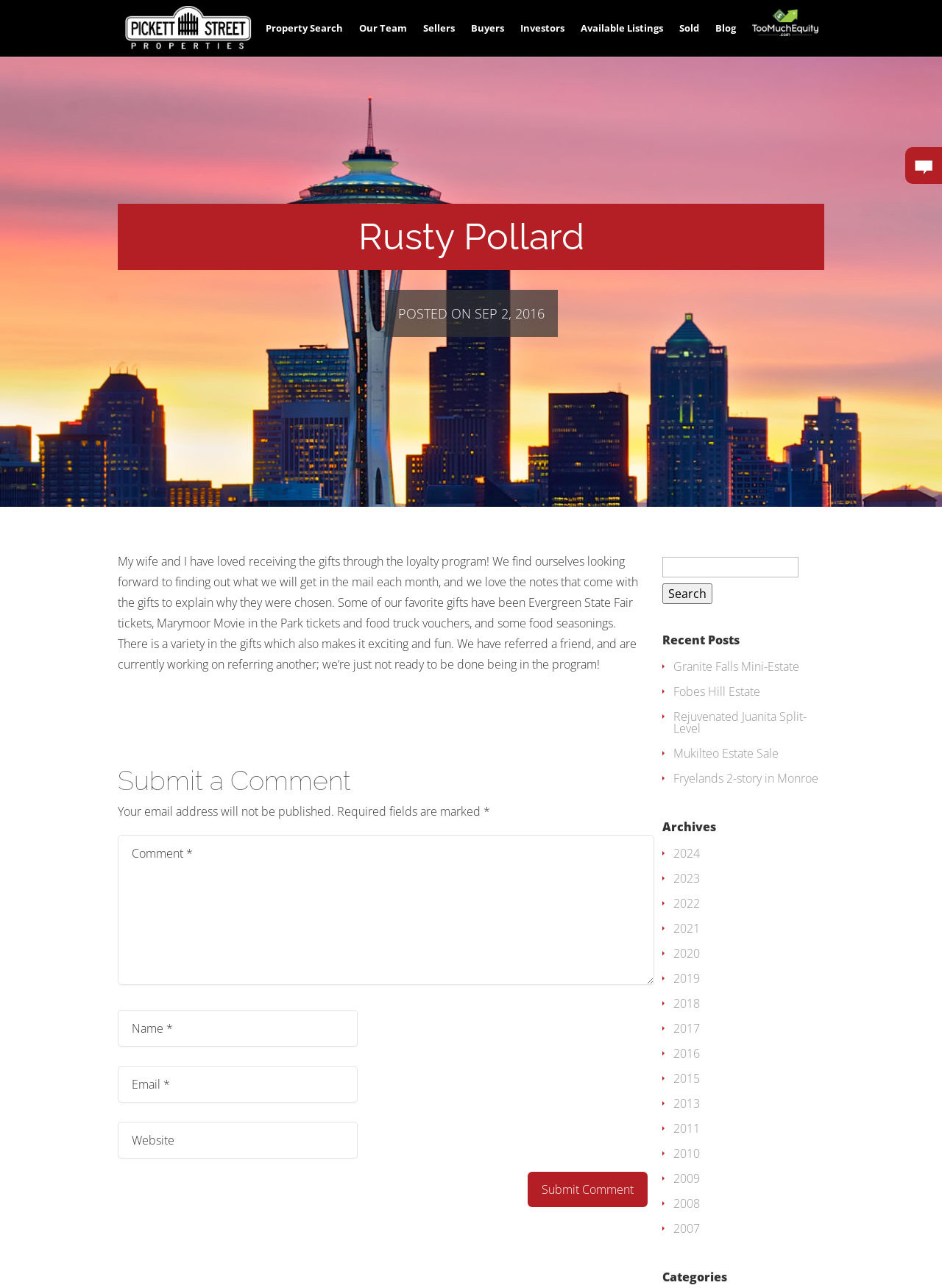Identify the bounding box coordinates of the element to click to follow this instruction: 'Read the 'Recent Posts''. Ensure the coordinates are four float values between 0 and 1, provided as [left, top, right, bottom].

[0.703, 0.495, 0.875, 0.51]